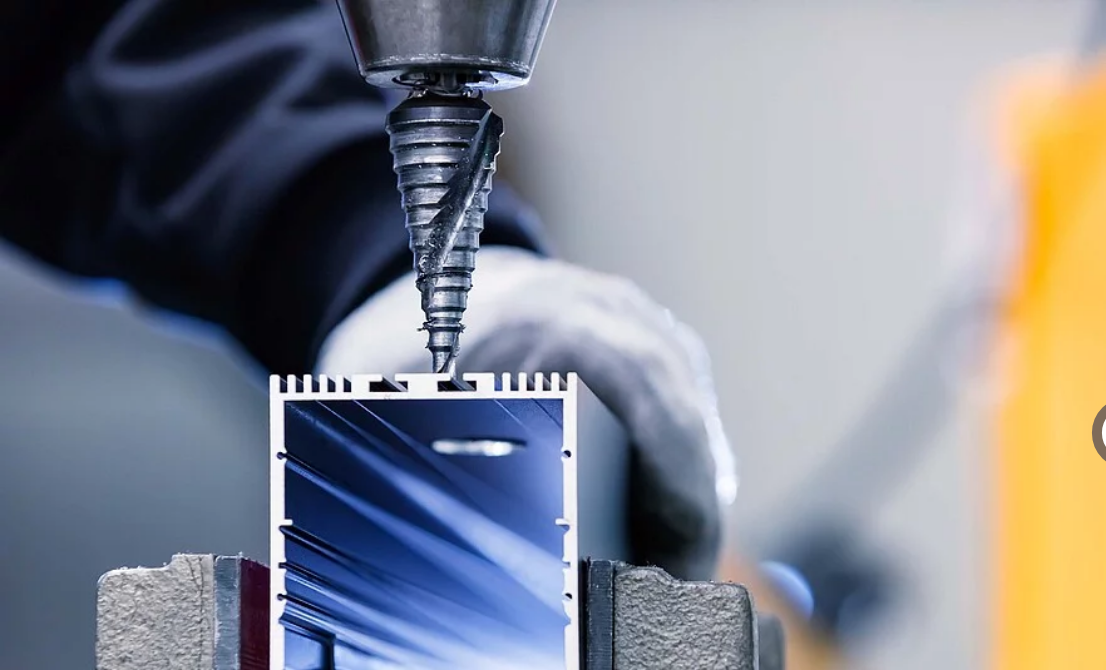Answer the question below with a single word or a brief phrase: 
What is the purpose of the aluminium profile?

Thermal management and protection